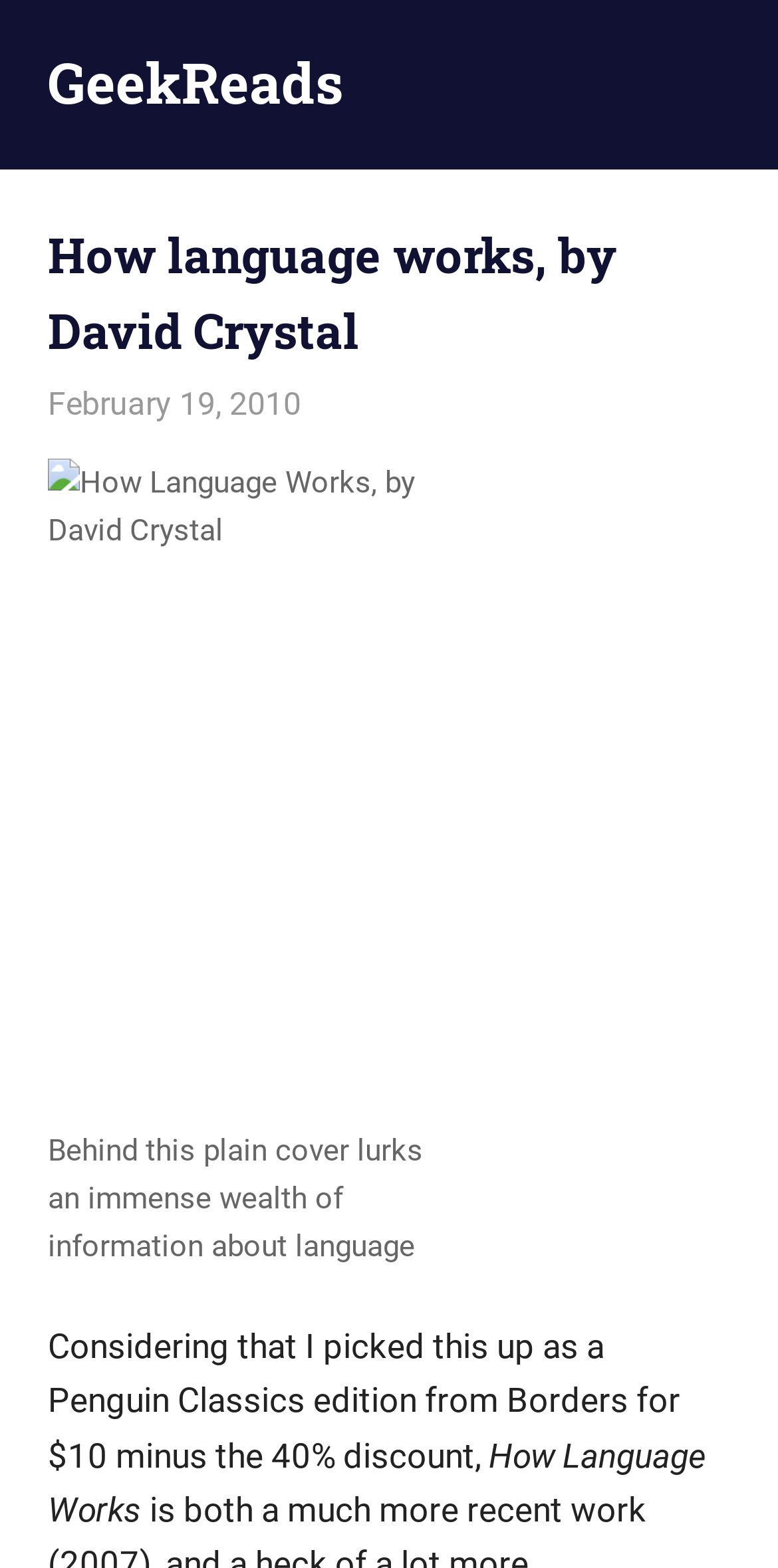Generate a comprehensive caption for the webpage you are viewing.

The webpage is about a book review of "How Language Works" by David Crystal. At the top left, there is a link to "GeekReads" which is likely the website's title or logo. Below it, there is a header section that contains the title of the book review, "How language works, by David Crystal", followed by the date "February 19, 2010", the author "Caesar Wong", and categories "Books" and "Reviews".

To the right of the header section, there is a figure element that contains an image of the book cover, with a caption below it that describes the book as having "an immense wealth of information about language". 

Below the image, there is a block of text that starts with "Considering that I picked this up as a Penguin Classics edition from Borders for $10 minus the 40% discount," which is likely the beginning of the book review. The text continues with the title of the book, "How Language Works", at the bottom left of the page.